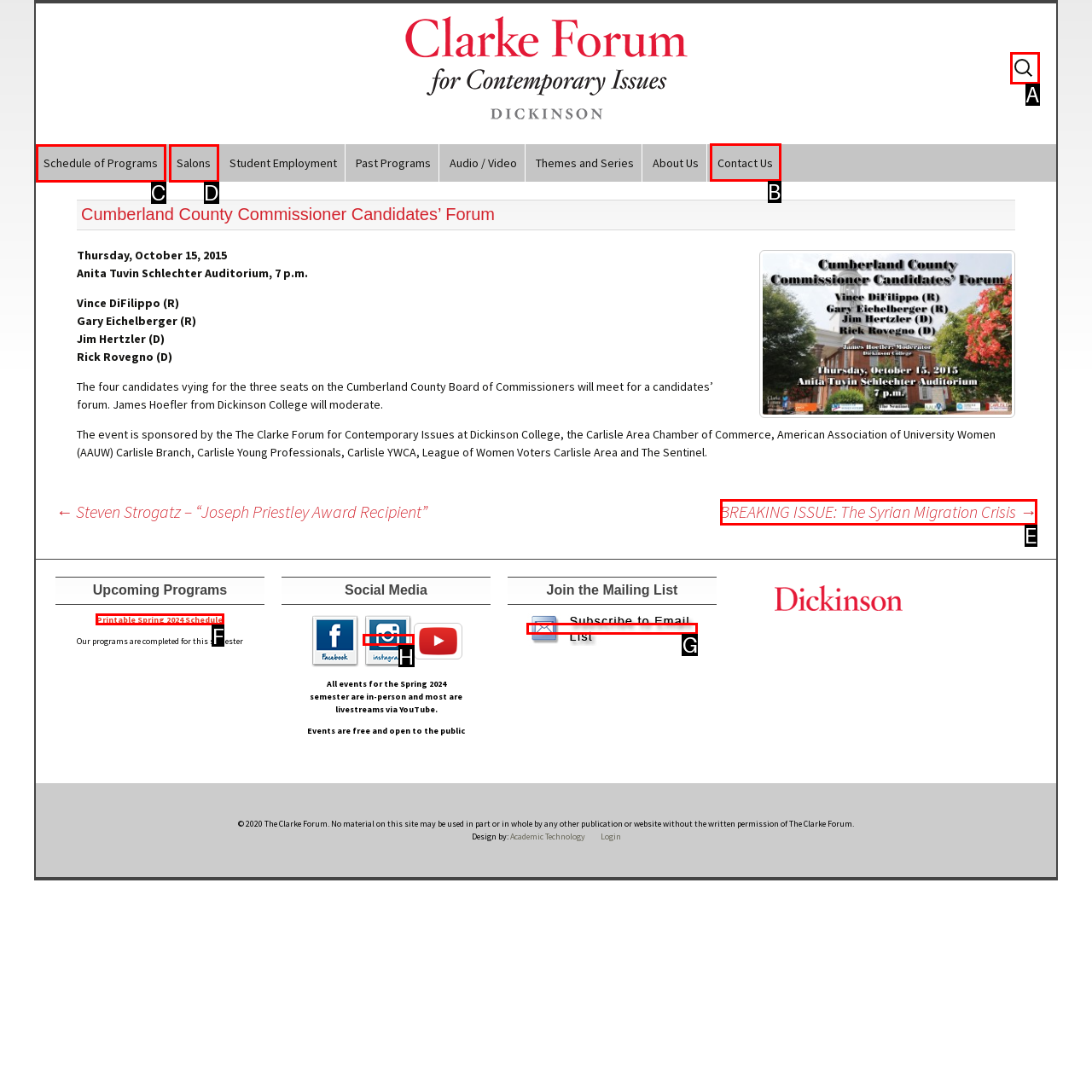Determine the letter of the element you should click to carry out the task: Contact Us
Answer with the letter from the given choices.

B